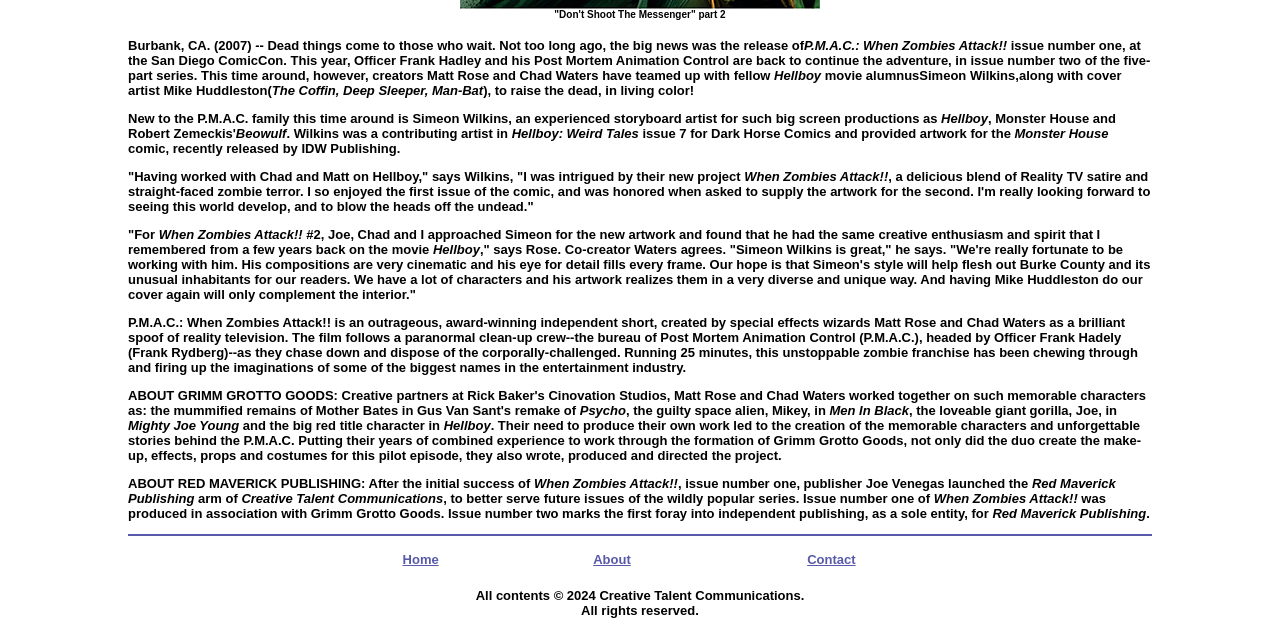Given the element description, predict the bounding box coordinates in the format (top-left x, top-left y, bottom-right x, bottom-right y). Make sure all values are between 0 and 1. Here is the element description: Buy Now

None